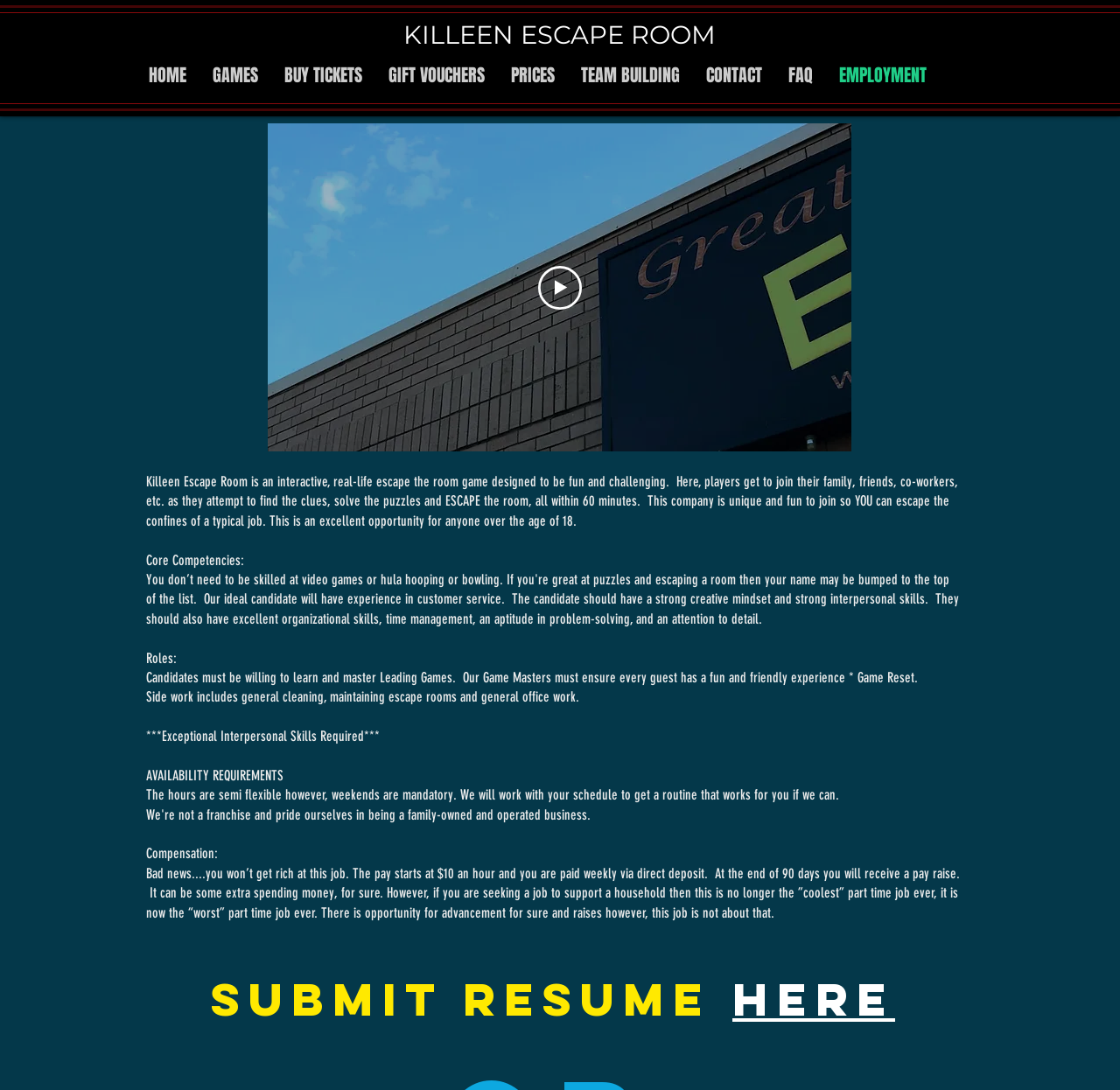Can you look at the image and give a comprehensive answer to the question:
What is the starting hourly pay for this job?

Based on the webpage content, it is mentioned that 'The pay starts at $10 an hour and you are paid weekly via direct deposit', which indicates that the starting hourly pay for this job is $10.